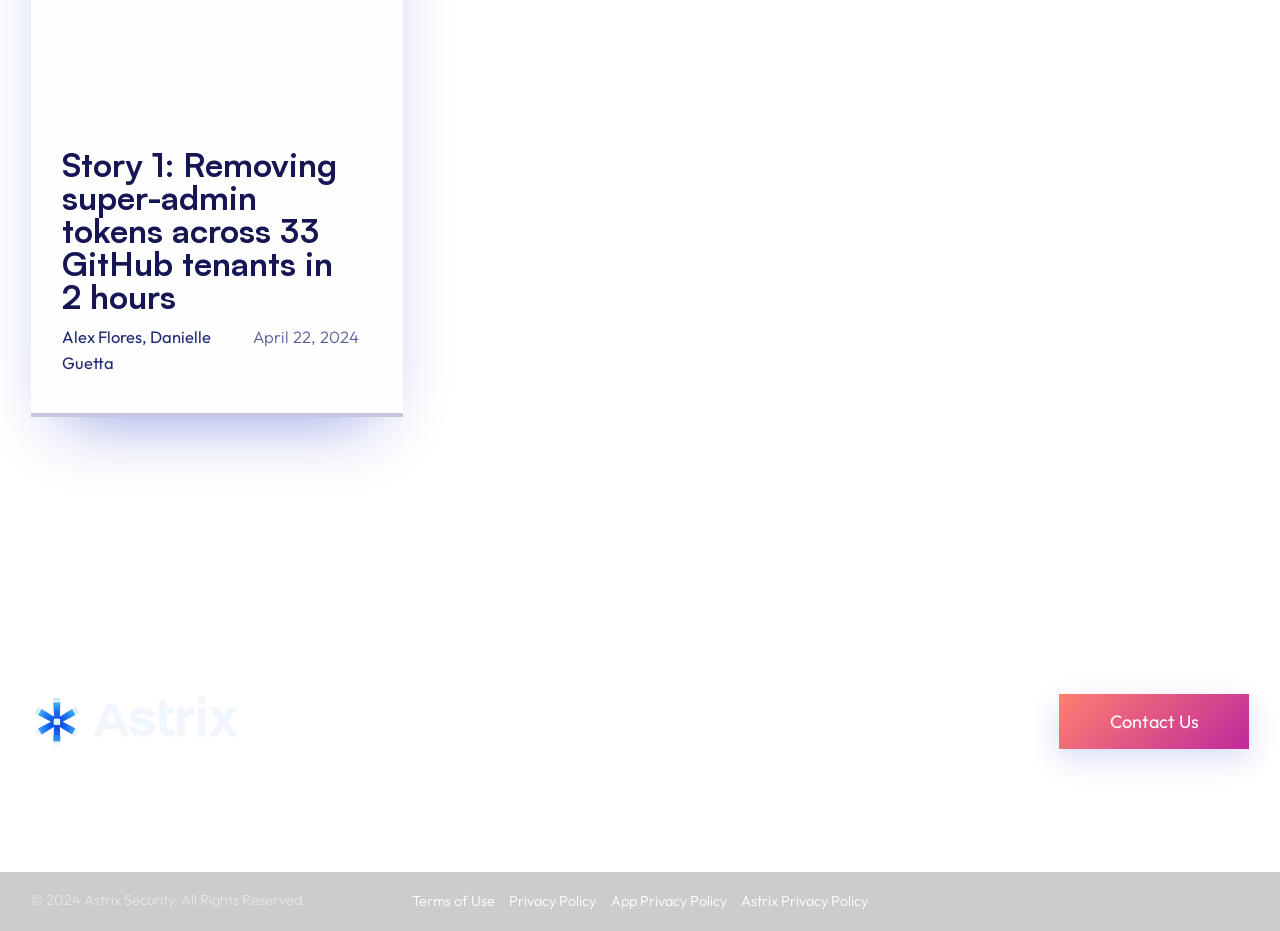Pinpoint the bounding box coordinates of the clickable element needed to complete the instruction: "Click the Astrix Logo". The coordinates should be provided as four float numbers between 0 and 1: [left, top, right, bottom].

[0.024, 0.746, 0.186, 0.805]